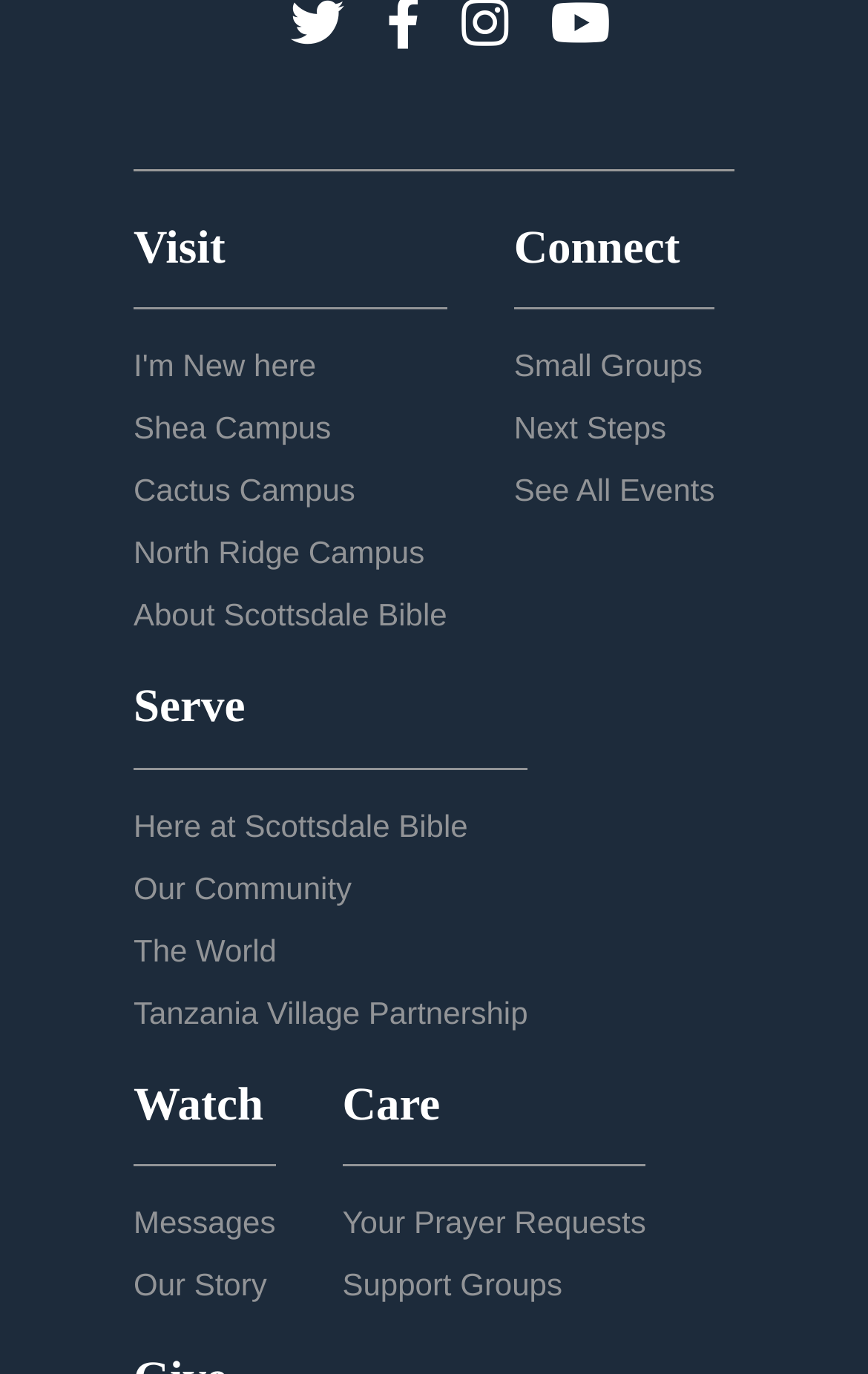How many links are under 'Serve'?
Look at the screenshot and respond with one word or a short phrase.

4